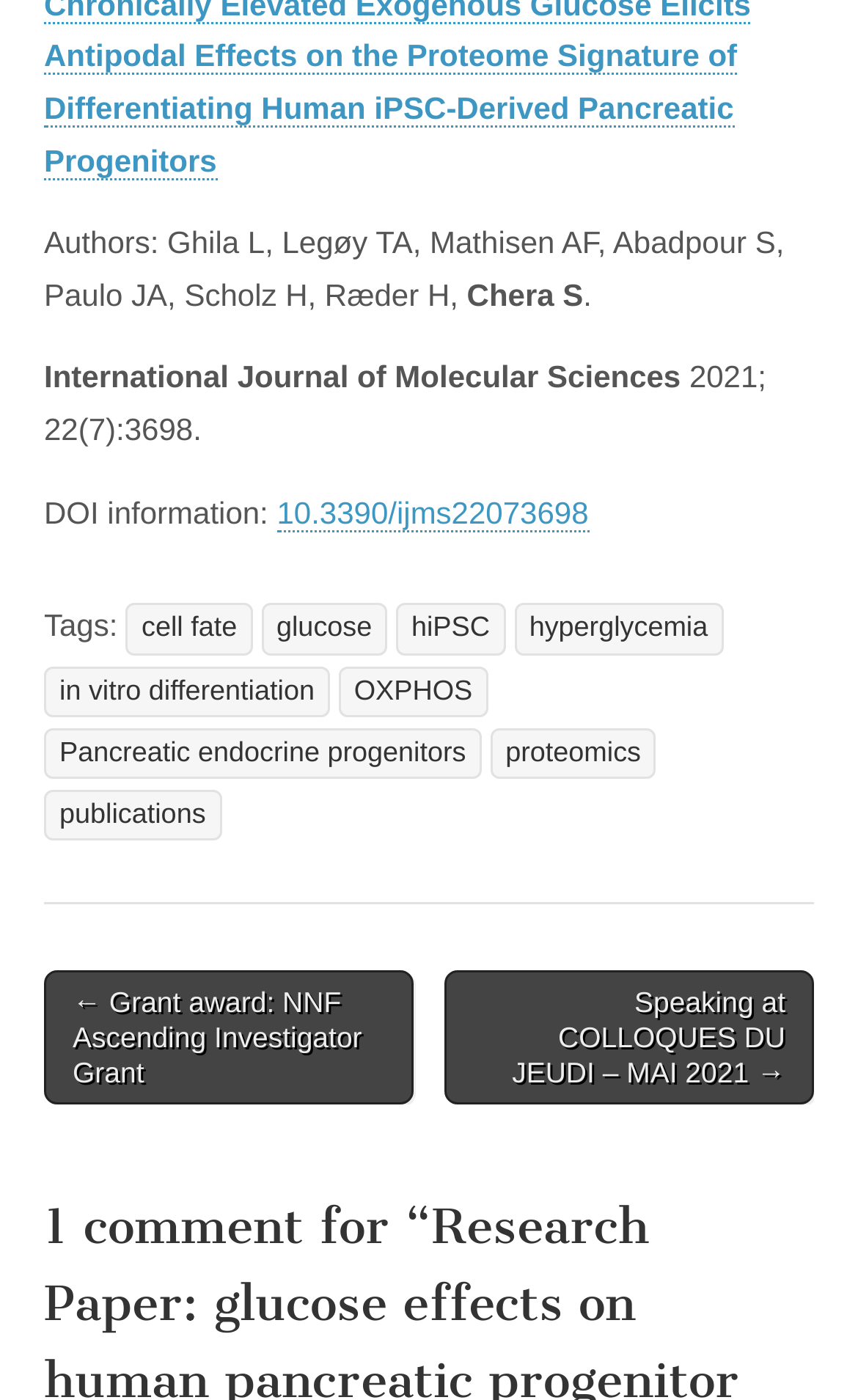Provide the bounding box coordinates of the section that needs to be clicked to accomplish the following instruction: "Read the article 'Andrea Melendrez Has Reached Over 190,000 Women Through Espacio Emprendedora’s Training Programs'."

None